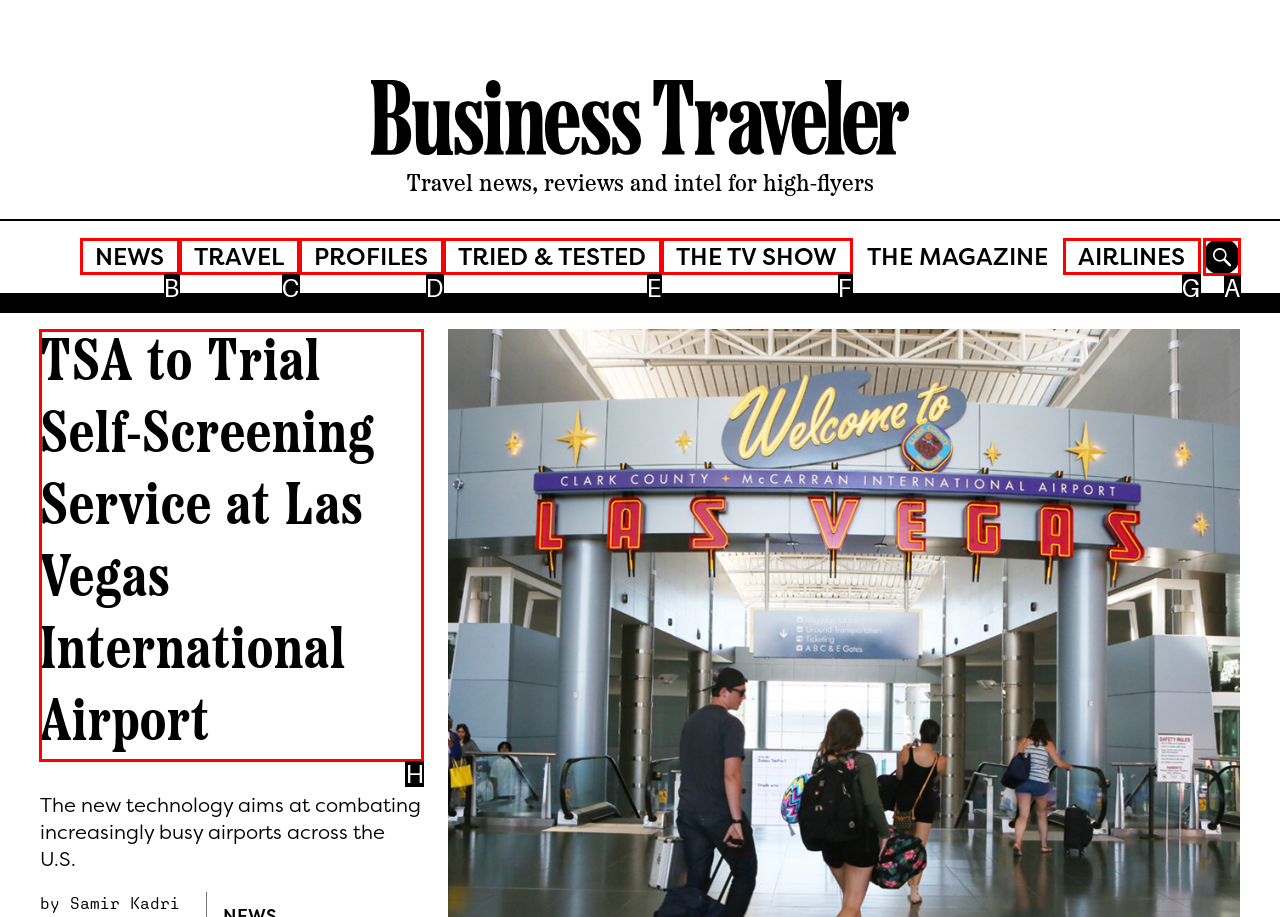Determine which option should be clicked to carry out this task: Read the article TSA to Trial Self-Screening Service at Las Vegas International Airport
State the letter of the correct choice from the provided options.

H